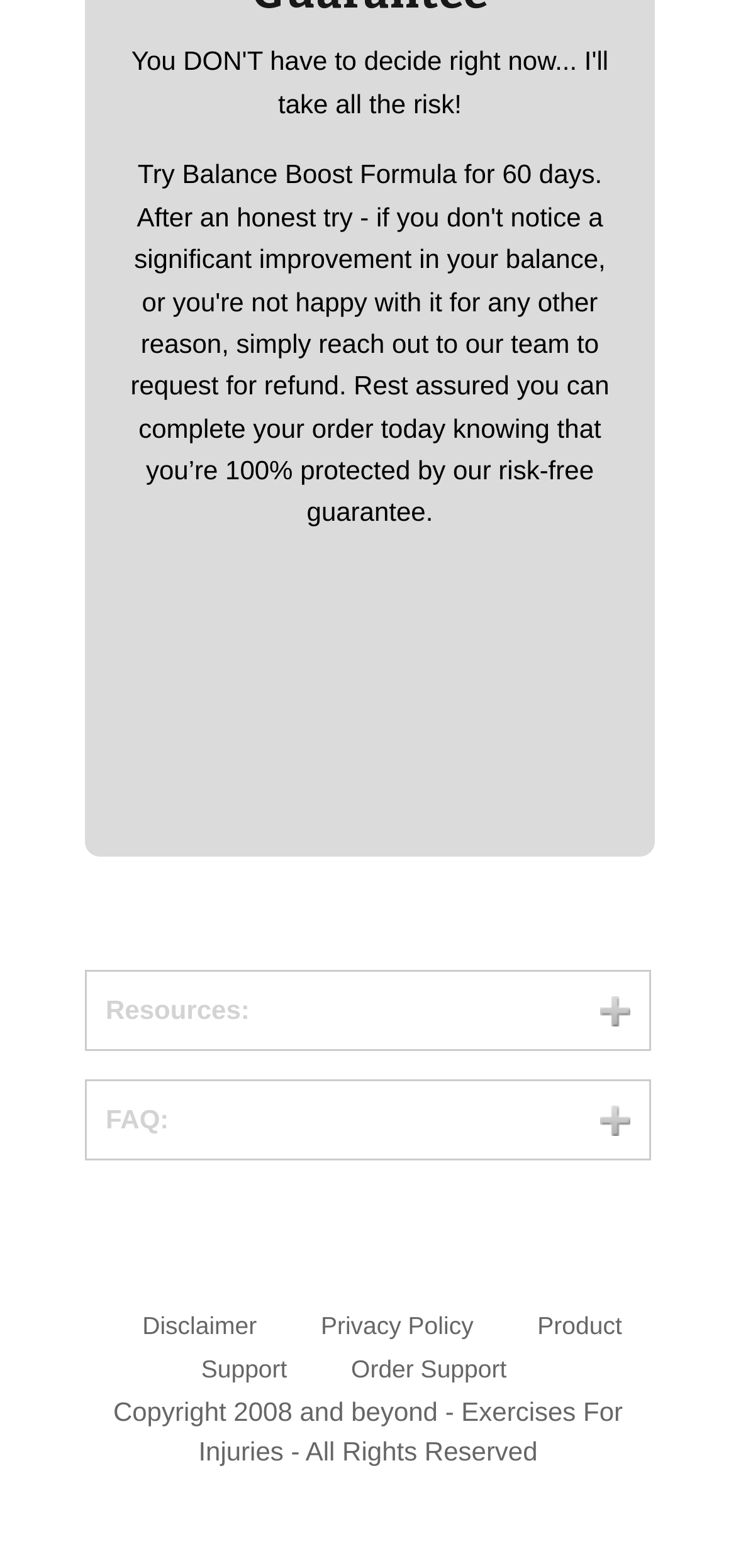Please give a concise answer to this question using a single word or phrase: 
How many links are there in the footer?

6